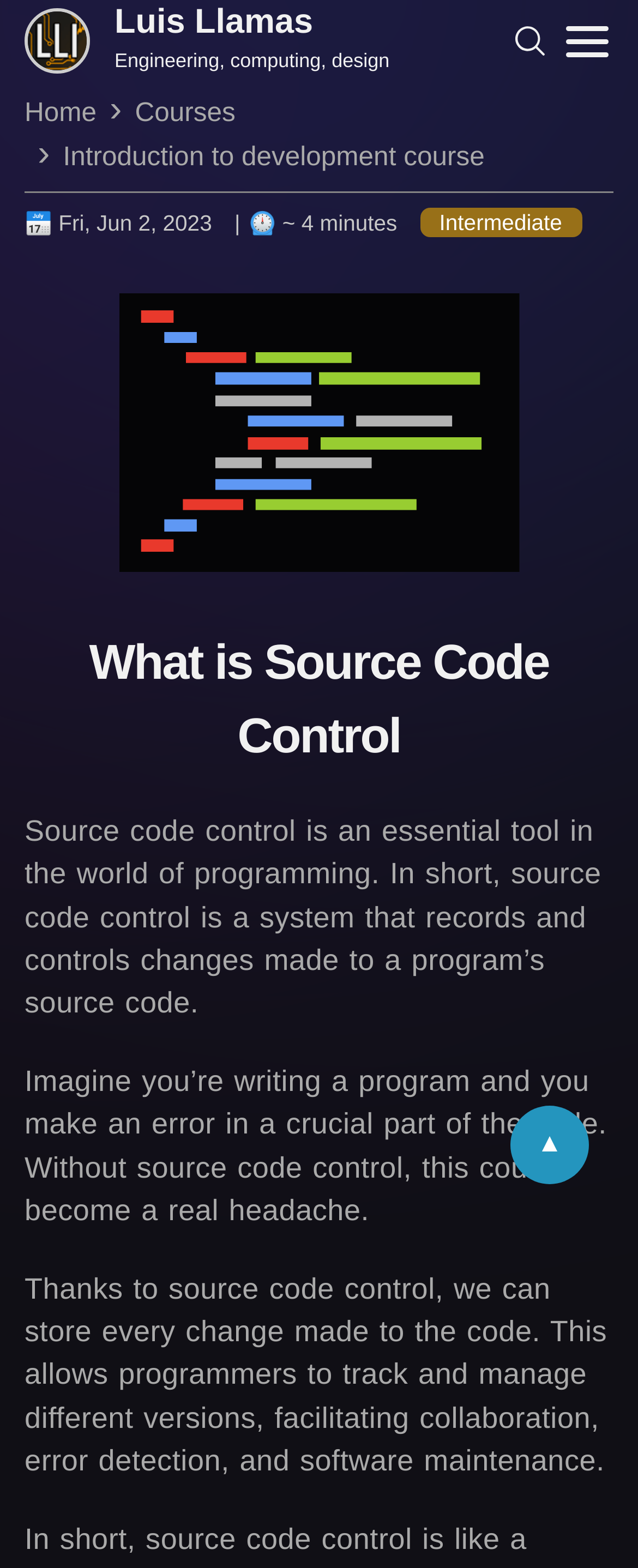Using floating point numbers between 0 and 1, provide the bounding box coordinates in the format (top-left x, top-left y, bottom-right x, bottom-right y). Locate the UI element described here: Courses

[0.212, 0.063, 0.369, 0.081]